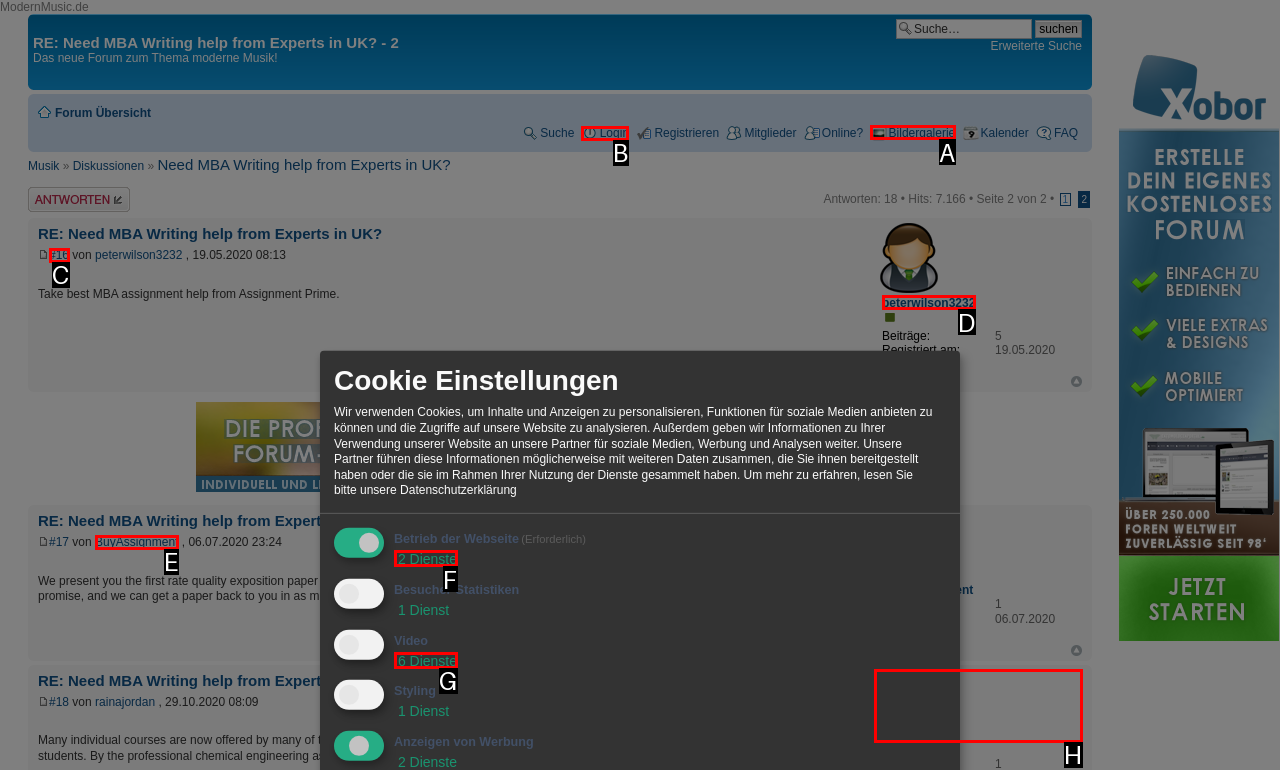Find the HTML element to click in order to complete this task: go to login page
Answer with the letter of the correct option.

B